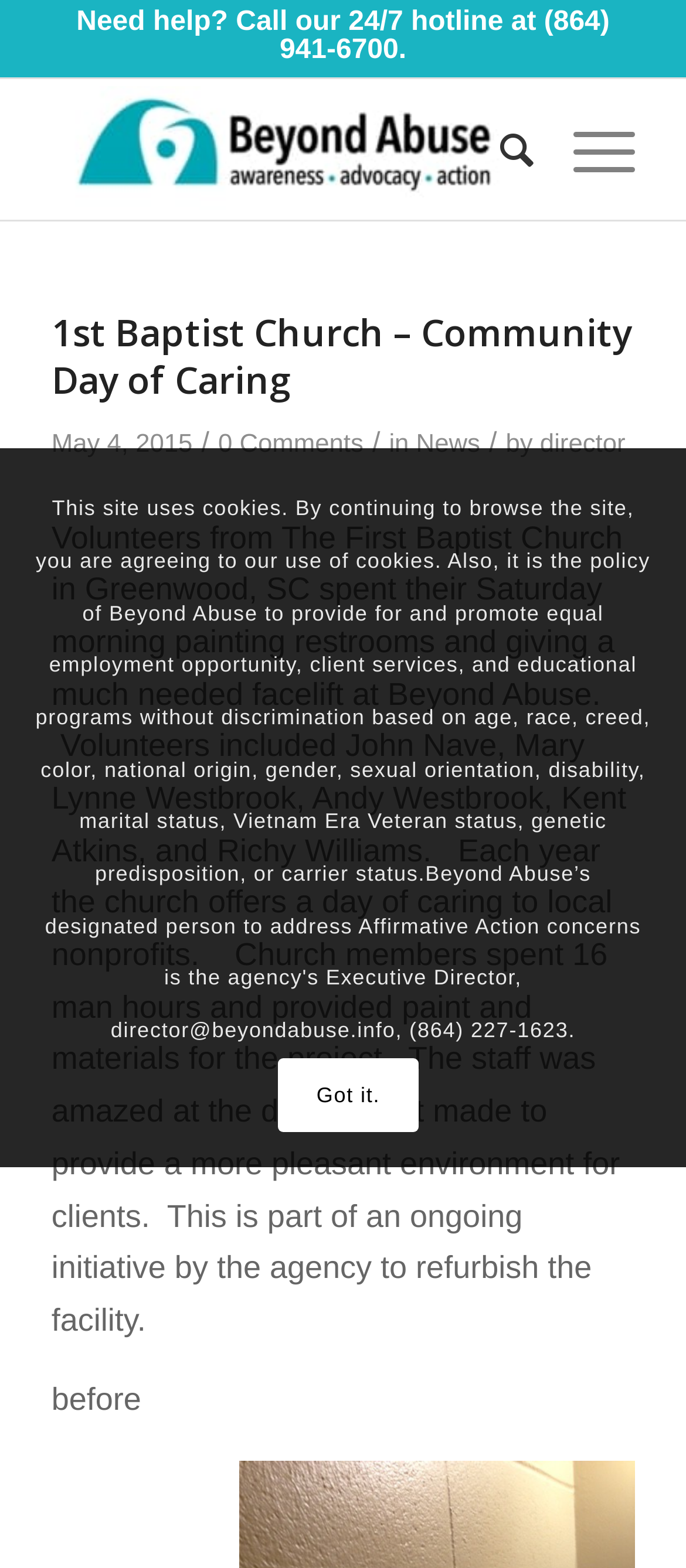Analyze and describe the webpage in a detailed narrative.

The webpage appears to be an article or news story about a community service event. At the top of the page, there is a hotline number and a link to the website's main page. Below this, there is a menu bar with options for searching and navigating the site.

The main content of the page is a news article with a heading that reads "1st Baptist Church – Community Day of Caring". The article is dated May 4, 2015, and has no comments. The text describes a volunteer event where members of the First Baptist Church in Greenwood, SC spent their Saturday morning painting restrooms and giving a facelift to a facility called Beyond Abuse. The article lists the names of the volunteers who participated in the event.

There is an image associated with the article, but its content is not described. The article also mentions that the church offers a day of caring to local nonprofits every year and that the staff at Beyond Abuse was pleased with the results of the project.

At the bottom of the page, there is a link that says "Got it." and a phrase "before" which may be a caption for an image or a reference to a previous state of the facility.